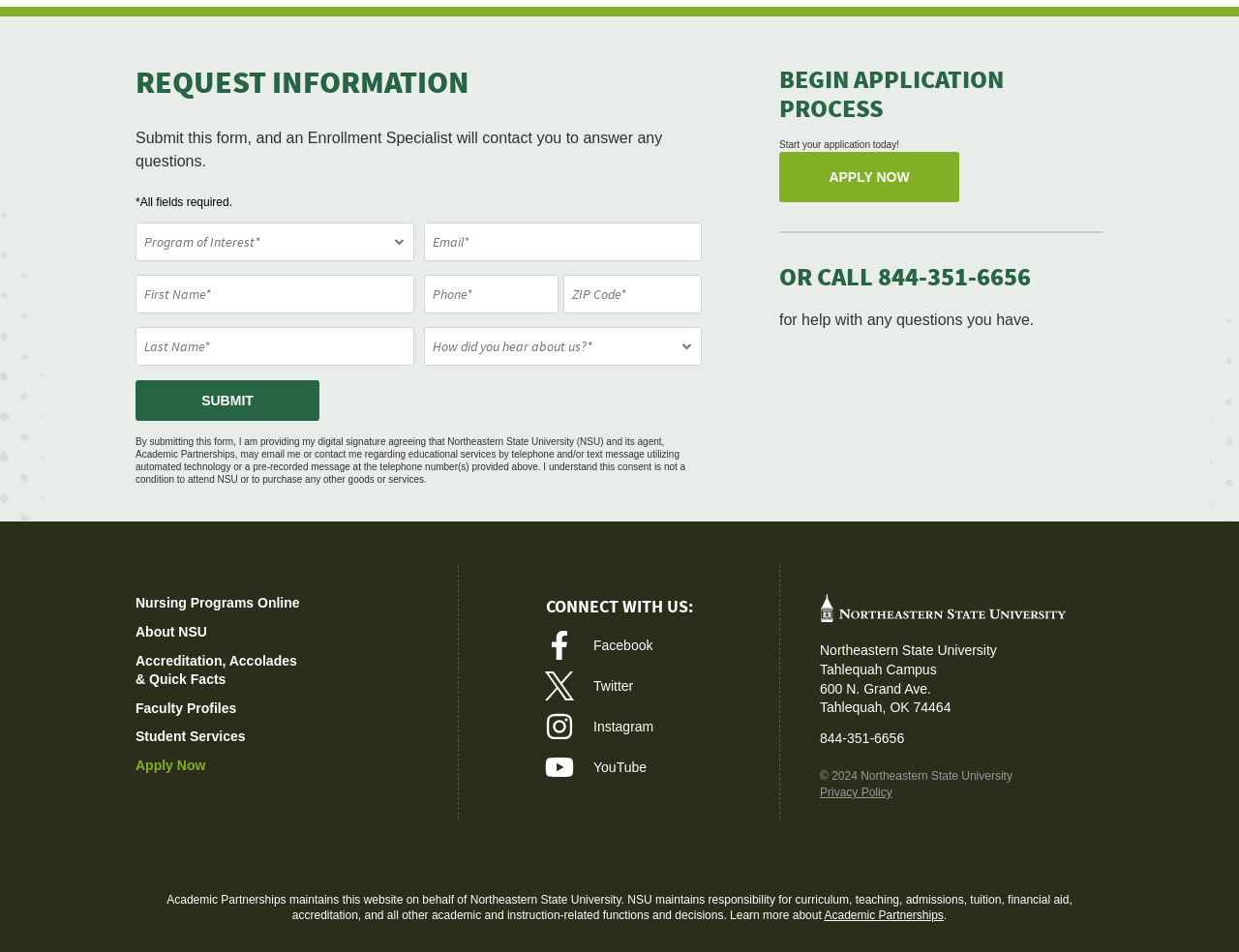Locate the bounding box coordinates of the UI element described by: "aria-label="Facebook"". The bounding box coordinates should consist of four float numbers between 0 and 1, i.e., [left, top, right, bottom].

[0.44, 0.662, 0.463, 0.693]